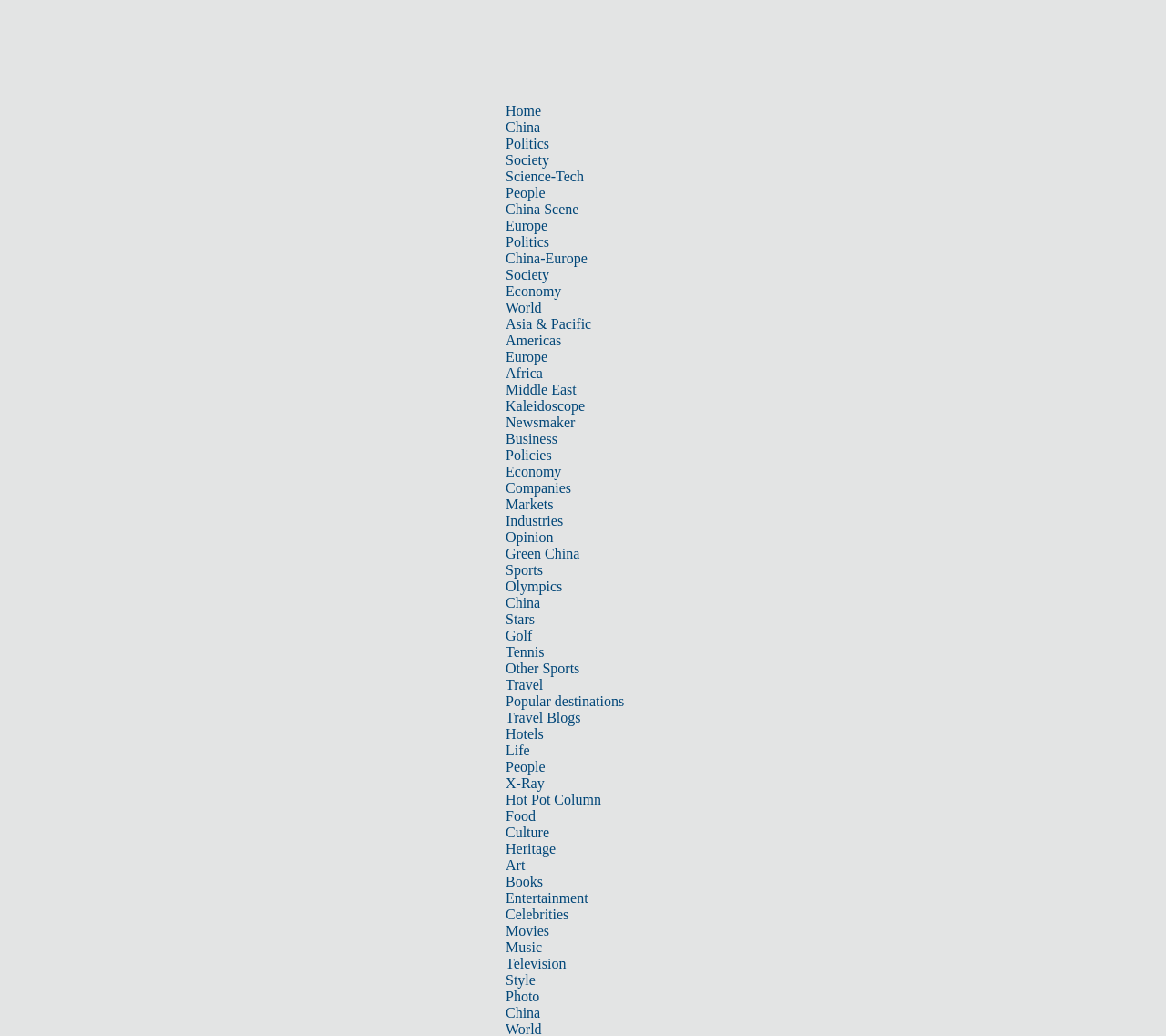Please find the bounding box coordinates of the element that needs to be clicked to perform the following instruction: "Go to the 'Heritage' page". The bounding box coordinates should be four float numbers between 0 and 1, represented as [left, top, right, bottom].

[0.434, 0.812, 0.477, 0.827]